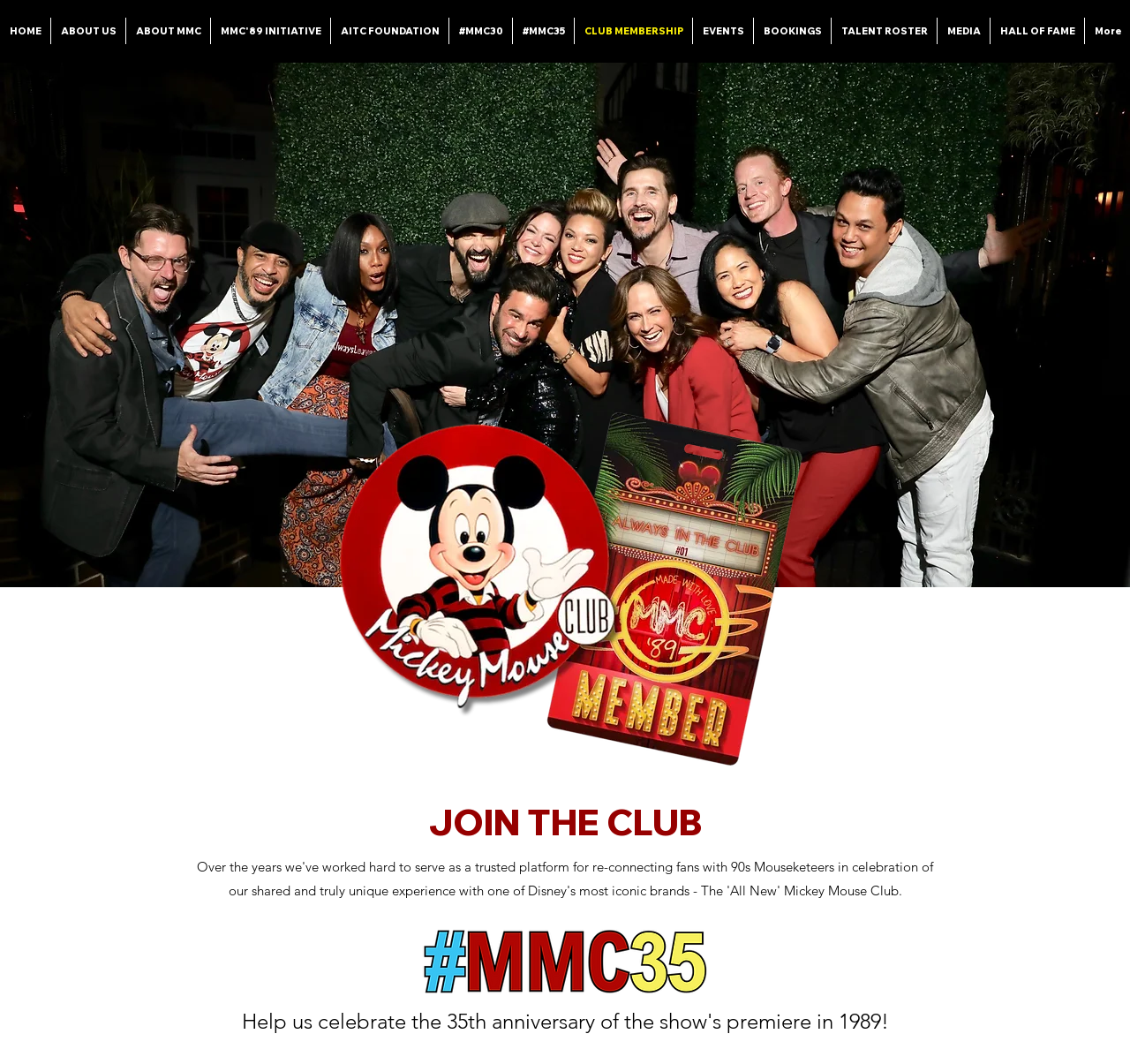Using the provided element description "MMC'89 INITIATIVE", determine the bounding box coordinates of the UI element.

[0.186, 0.017, 0.292, 0.041]